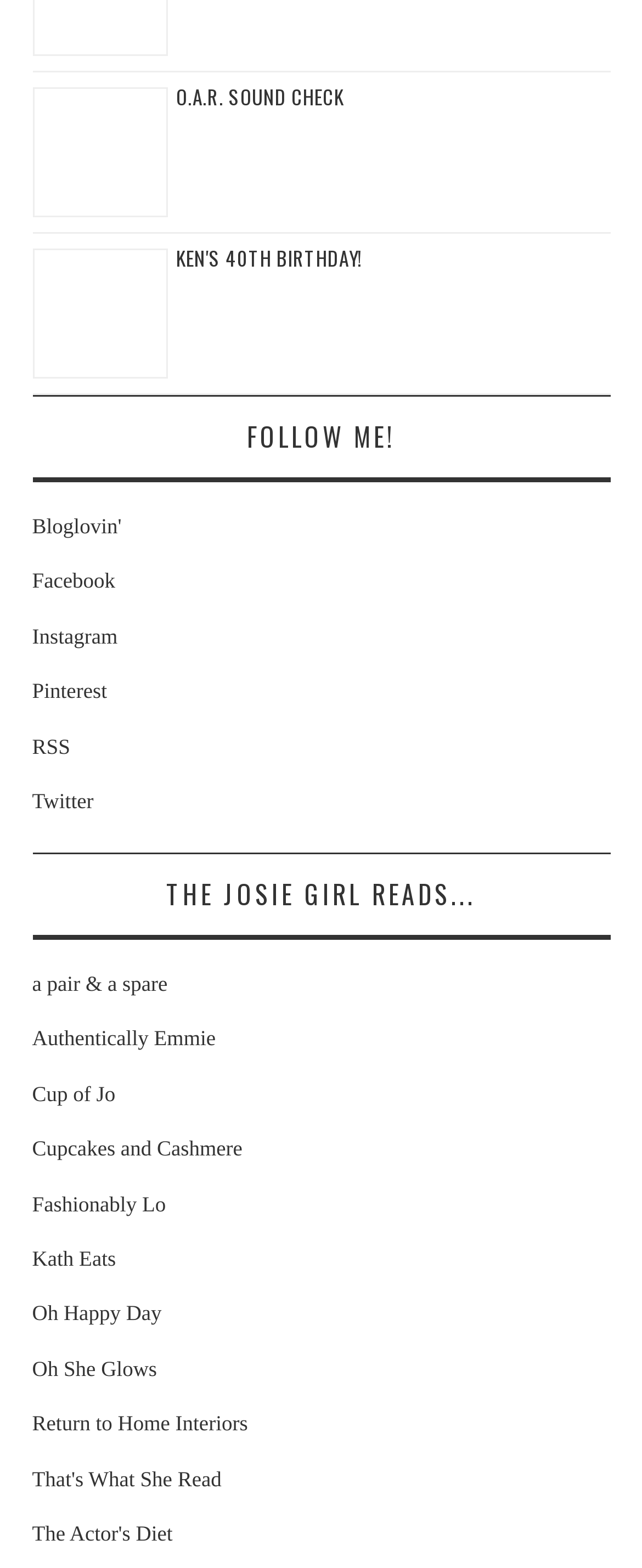Can you provide the bounding box coordinates for the element that should be clicked to implement the instruction: "click on Timber Windows"?

None